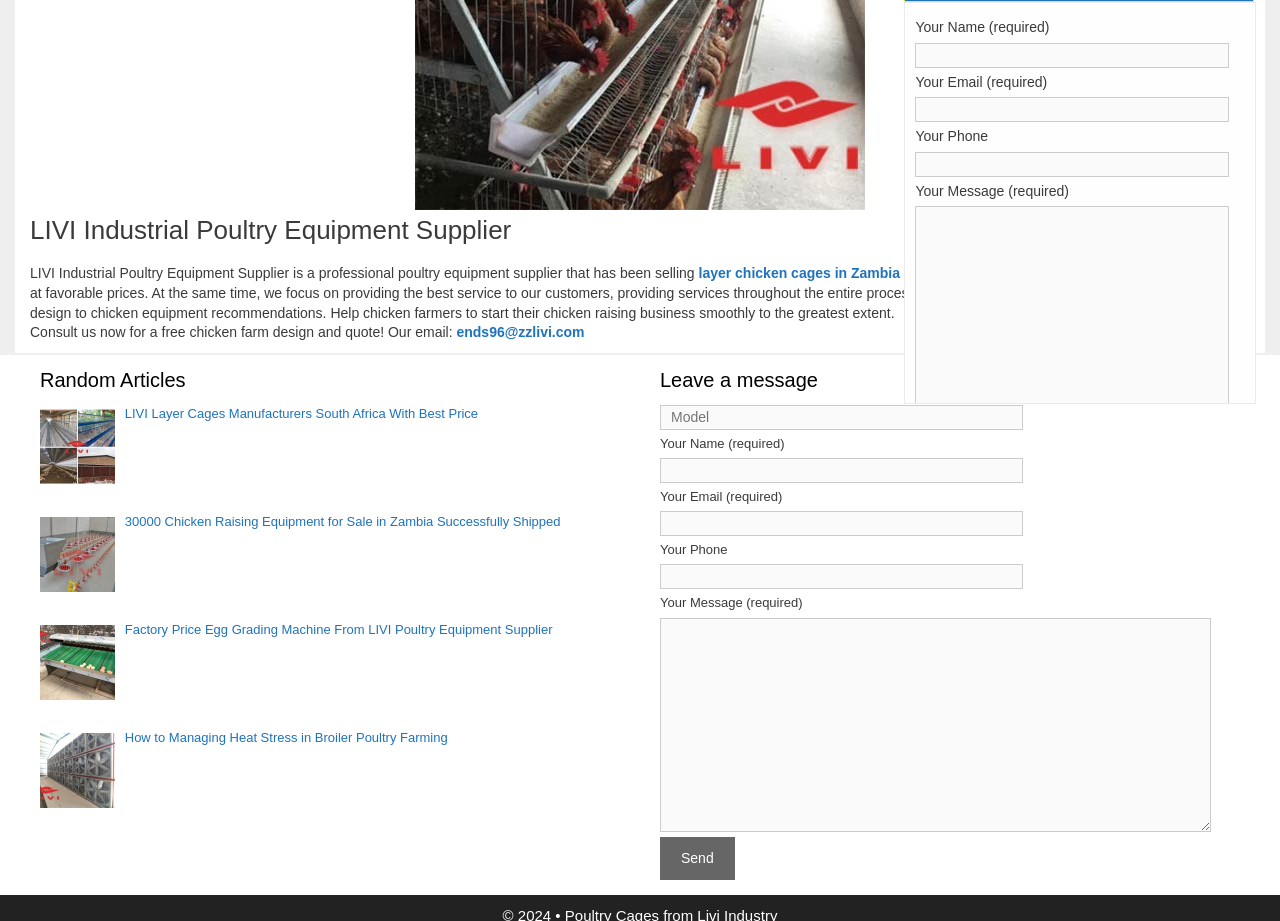Determine the bounding box for the described UI element: "name="your-name"".

[0.516, 0.497, 0.799, 0.524]